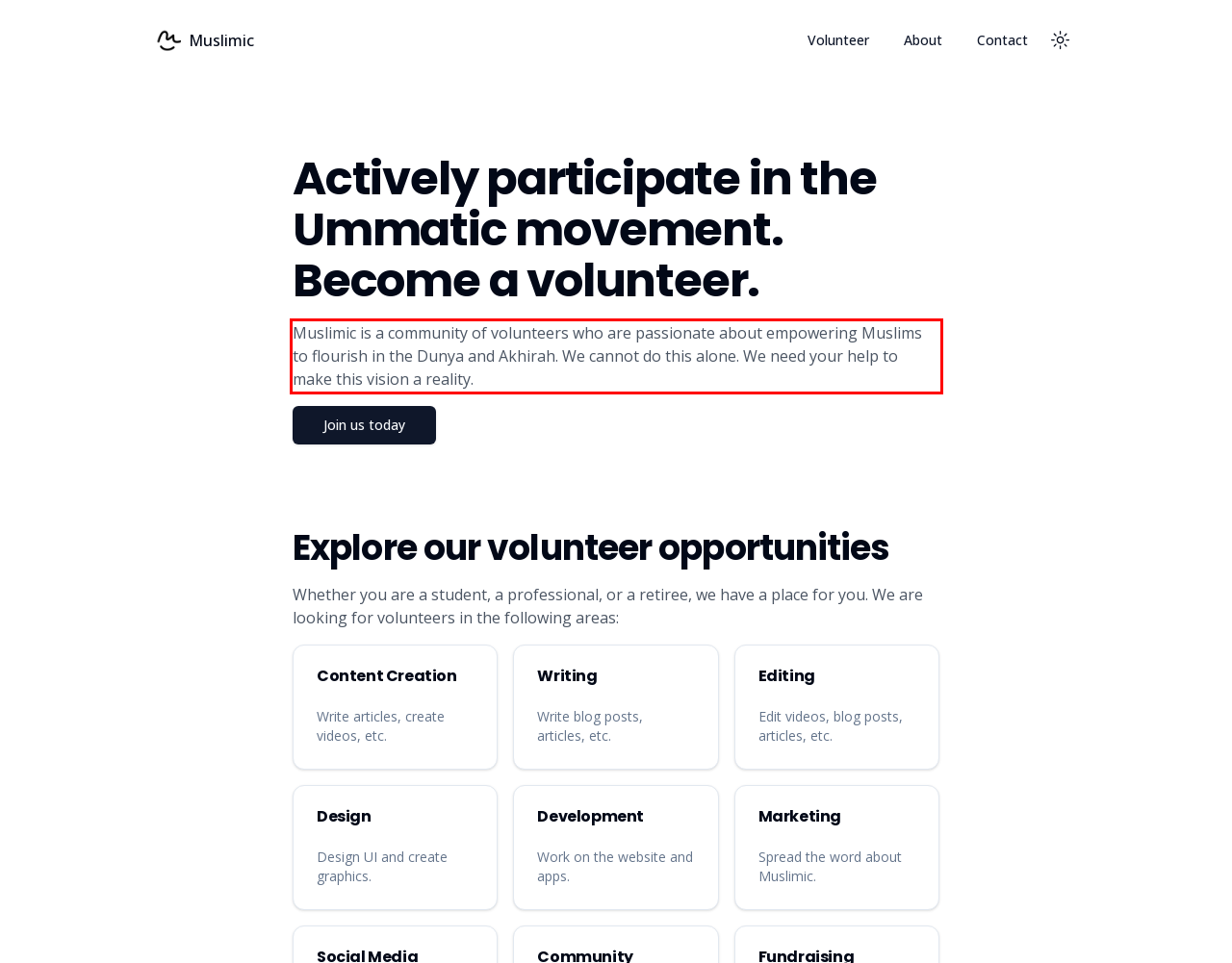Given the screenshot of a webpage, identify the red rectangle bounding box and recognize the text content inside it, generating the extracted text.

Muslimic is a community of volunteers who are passionate about empowering Muslims to flourish in the Dunya and Akhirah. We cannot do this alone. We need your help to make this vision a reality.